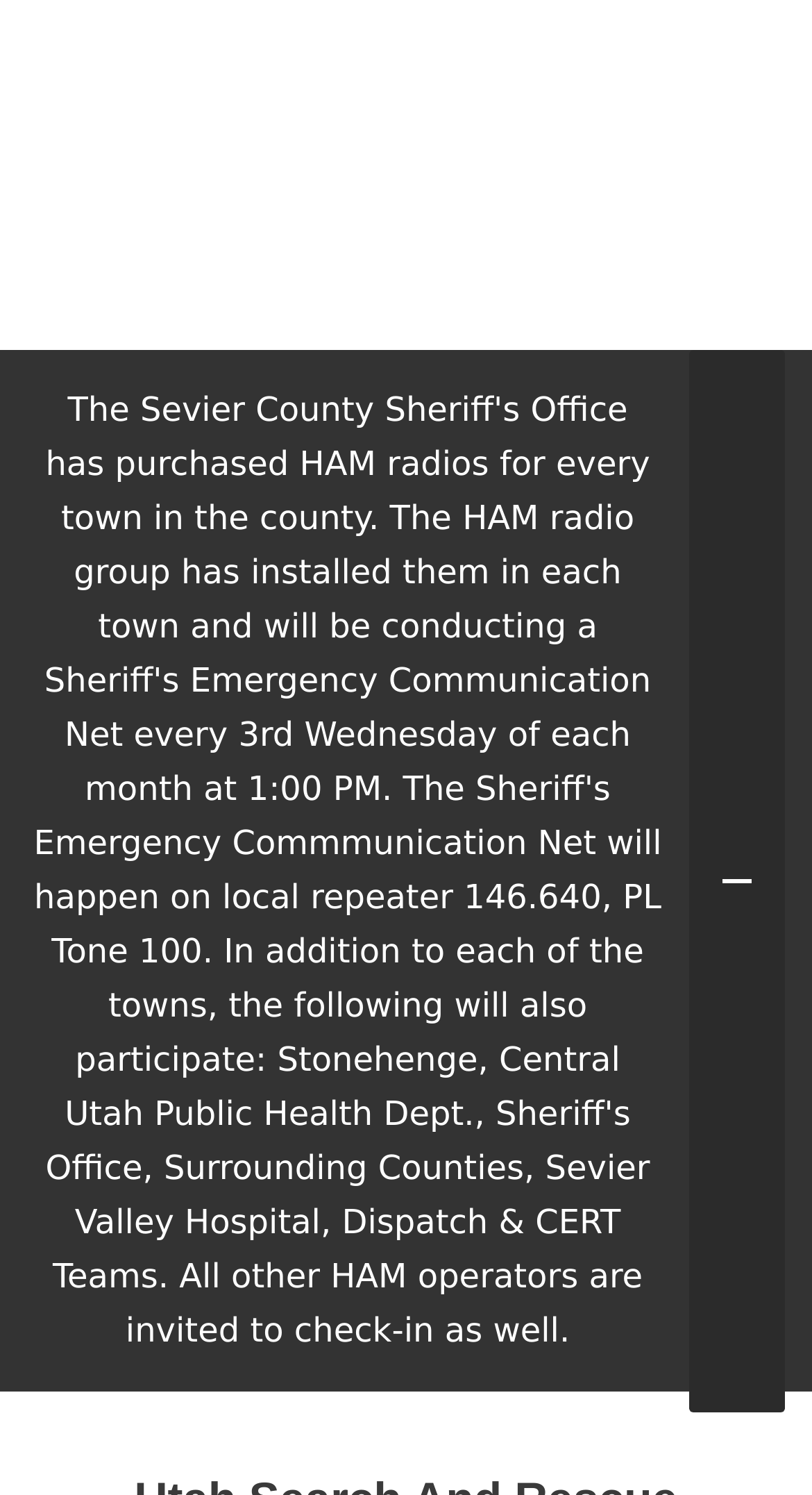Extract the bounding box of the UI element described as: "Sevier County Sheriff's Office Utah".

[0.343, 0.29, 0.698, 0.334]